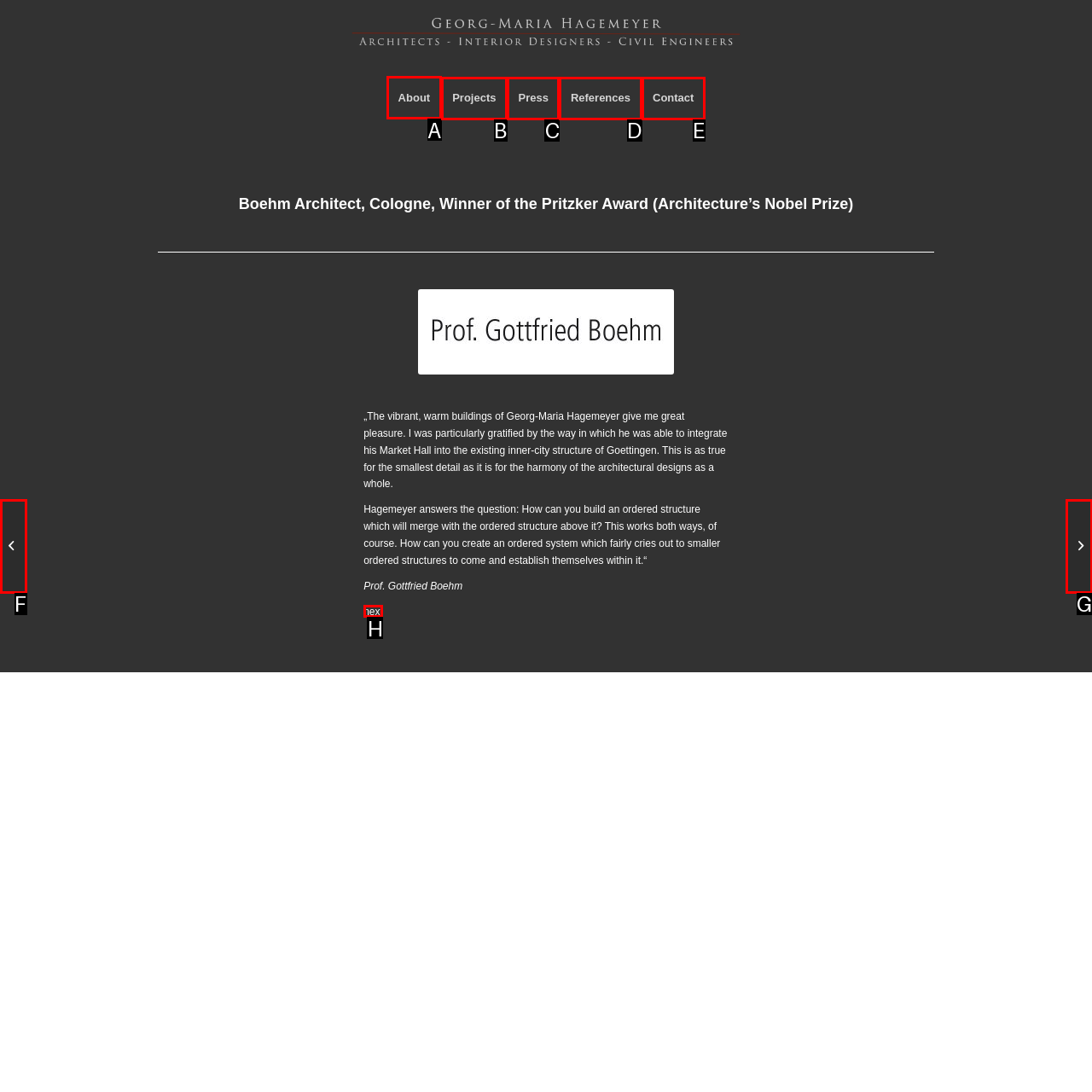Select the appropriate HTML element that needs to be clicked to execute the following task: Go to About page. Respond with the letter of the option.

A